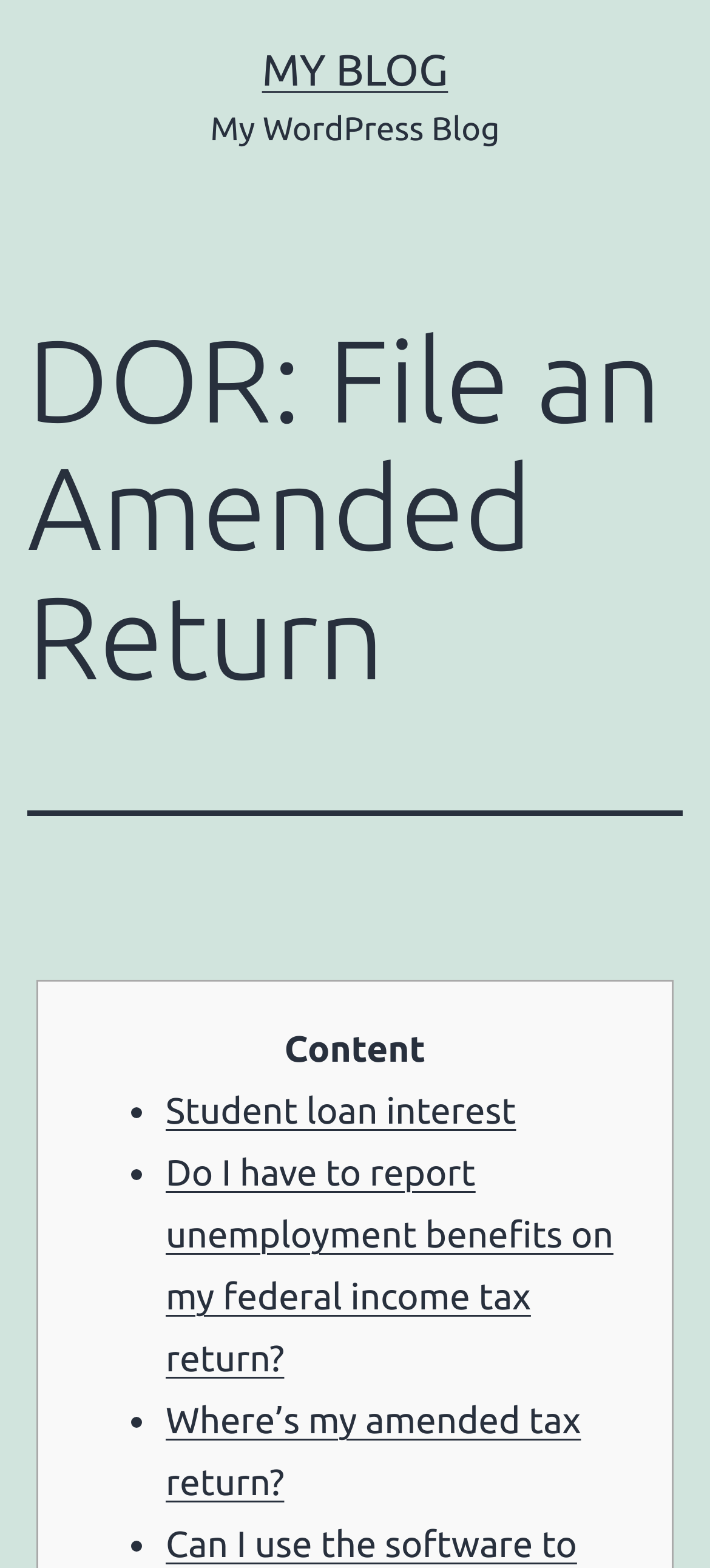Your task is to extract the text of the main heading from the webpage.

DOR: File an Amended Return